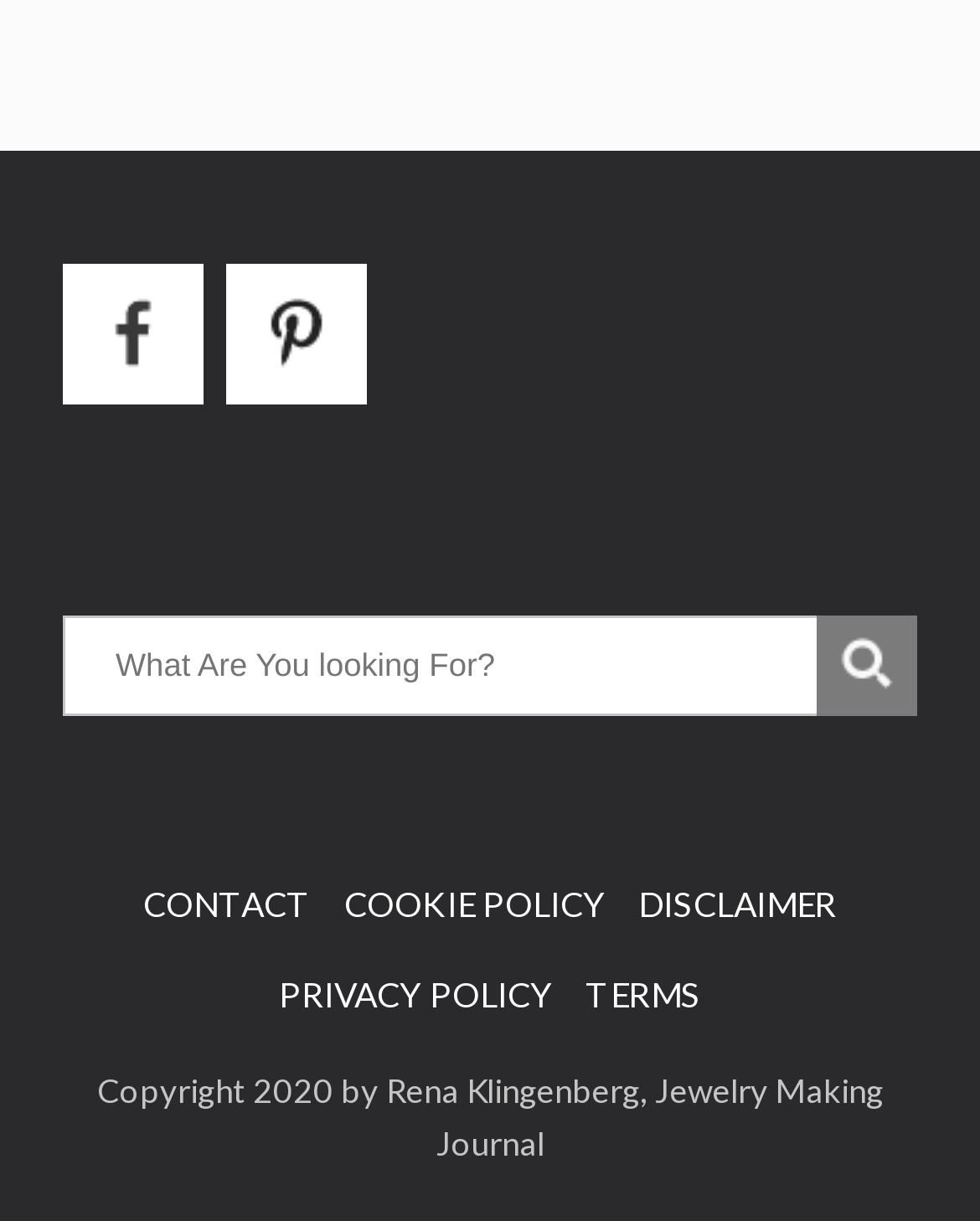What type of content is the website related to?
Provide an in-depth and detailed answer to the question.

The website has a Facebook and Pinterest link with the text 'Jewelry Making Journal' which suggests that the website is related to jewelry making.